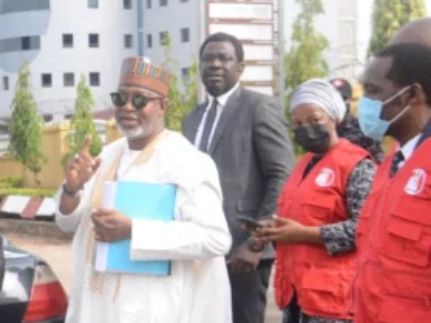Refer to the screenshot and answer the following question in detail:
What is the attire of the woman on the right?

The caption describes the woman on the right as wearing a headscarf, distinguishing her from the other woman who is wearing a mask.